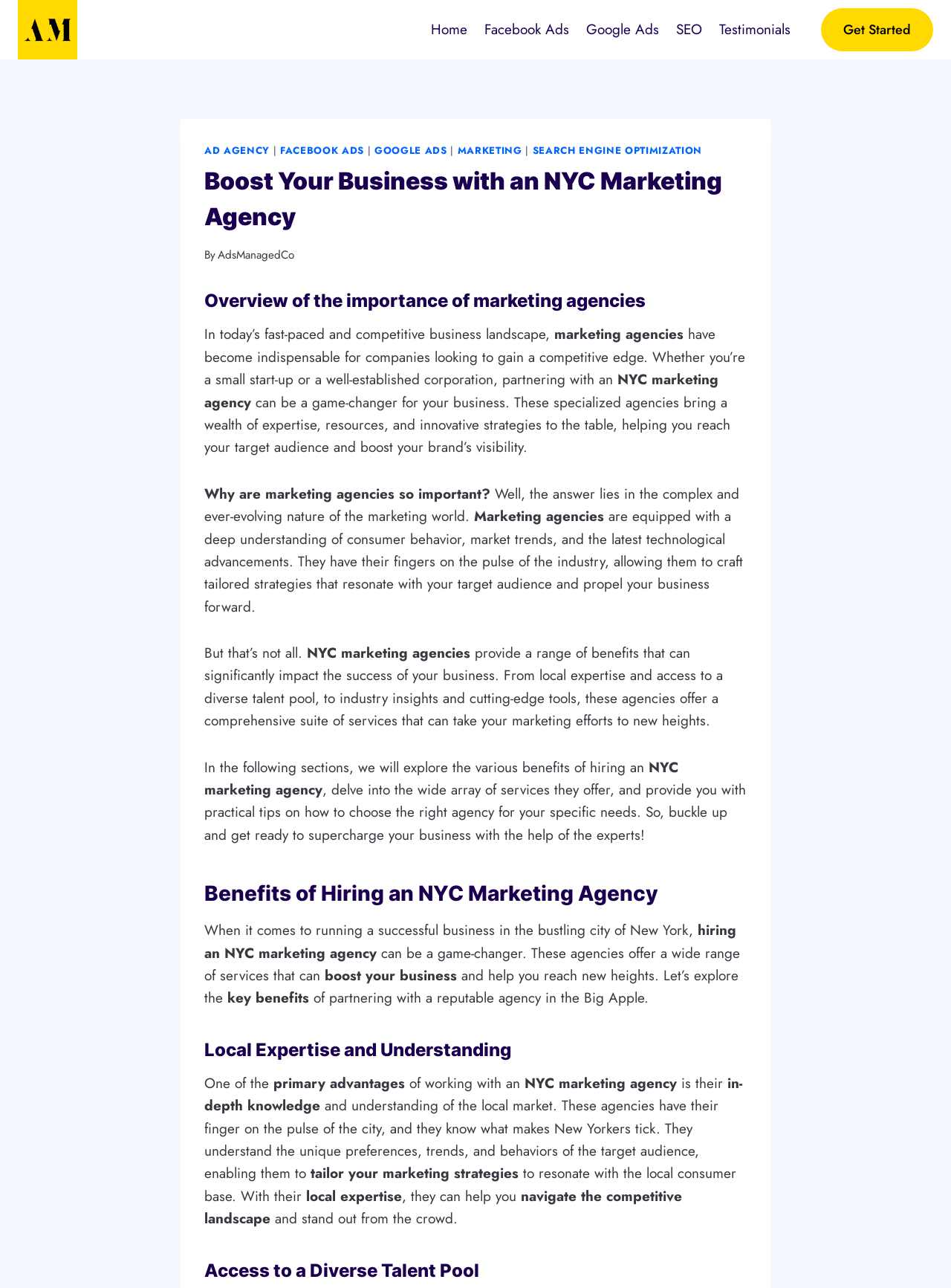How many headings are there in the webpage?
Please look at the screenshot and answer in one word or a short phrase.

4